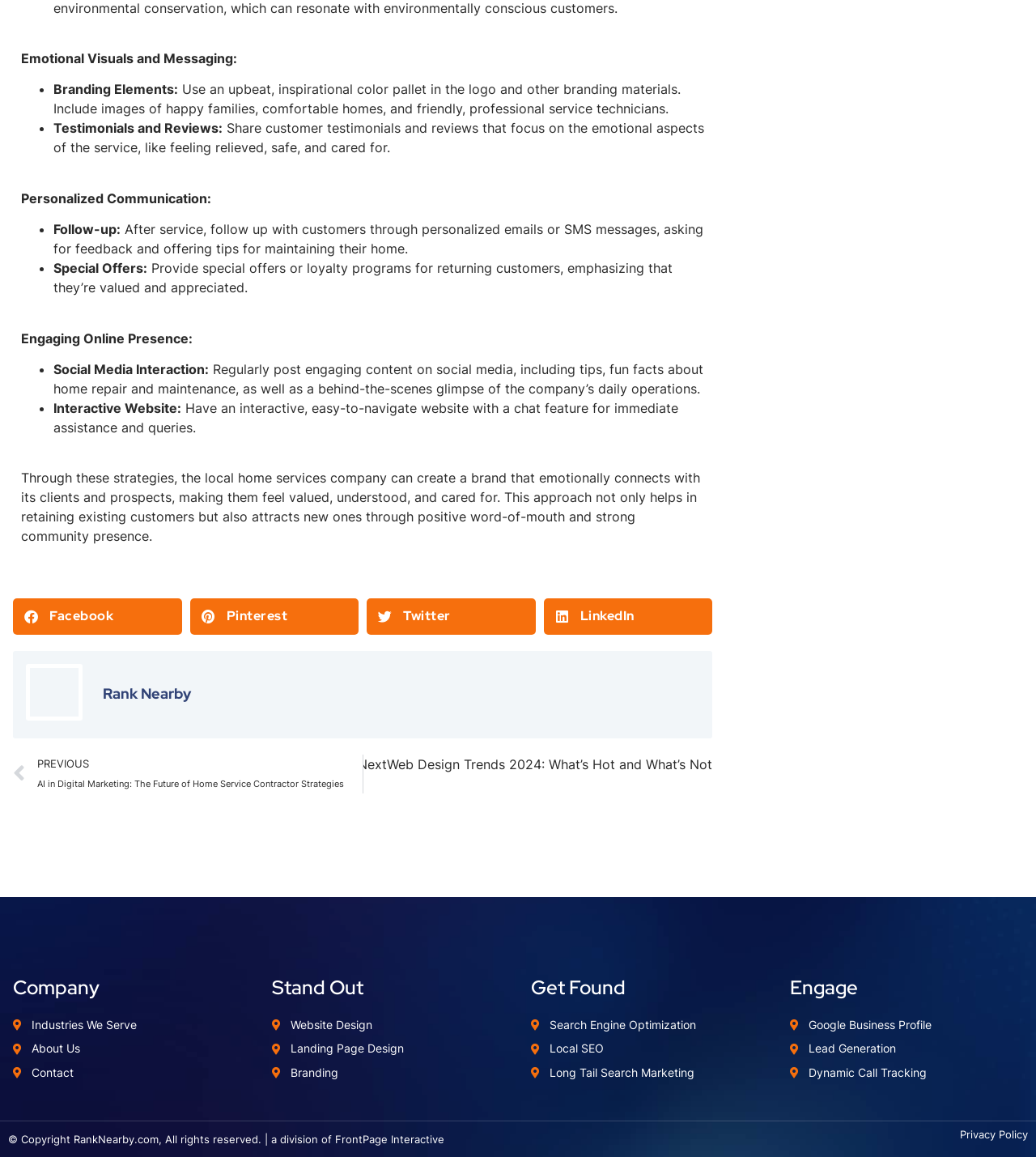Please provide a brief answer to the question using only one word or phrase: 
What is the name of the company mentioned on the webpage?

Rank Nearby